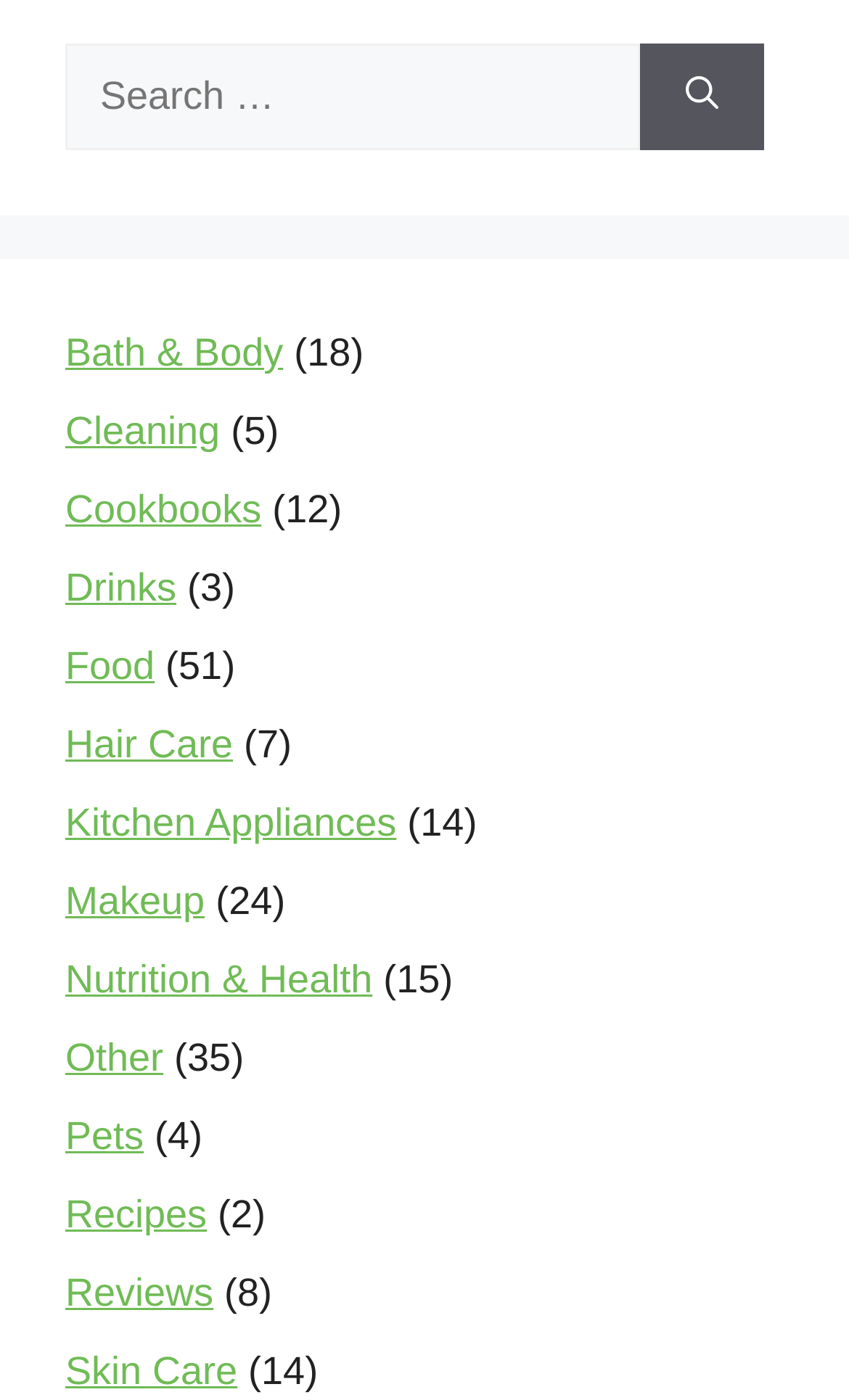How many categories are listed on the webpage?
Give a single word or phrase as your answer by examining the image.

15